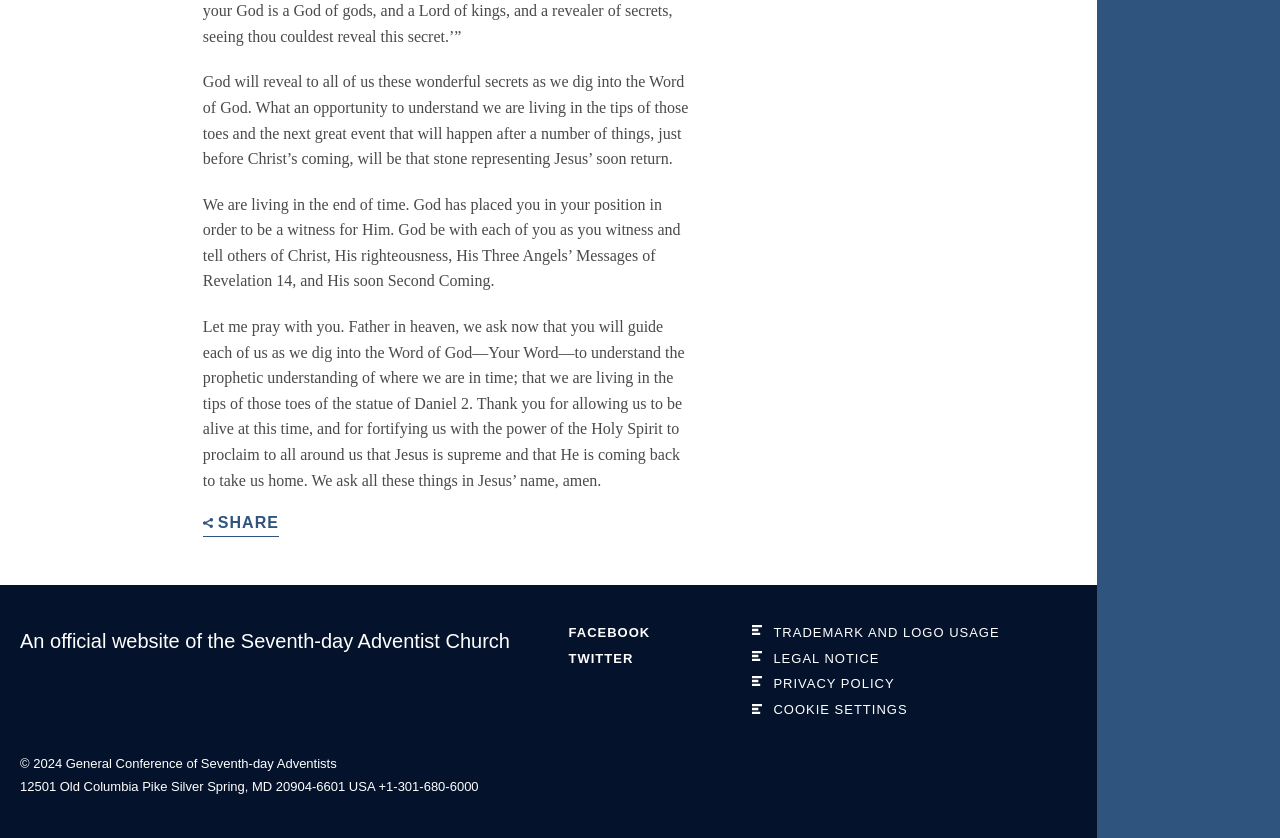What is the function of the 'Share Icon'?
Please answer the question with a detailed and comprehensive explanation.

The 'Share Icon' is an image element with a link that allows users to share the content of the website with others. The icon is located in the footer section, and its presence suggests that the website wants to encourage users to share its content with others.